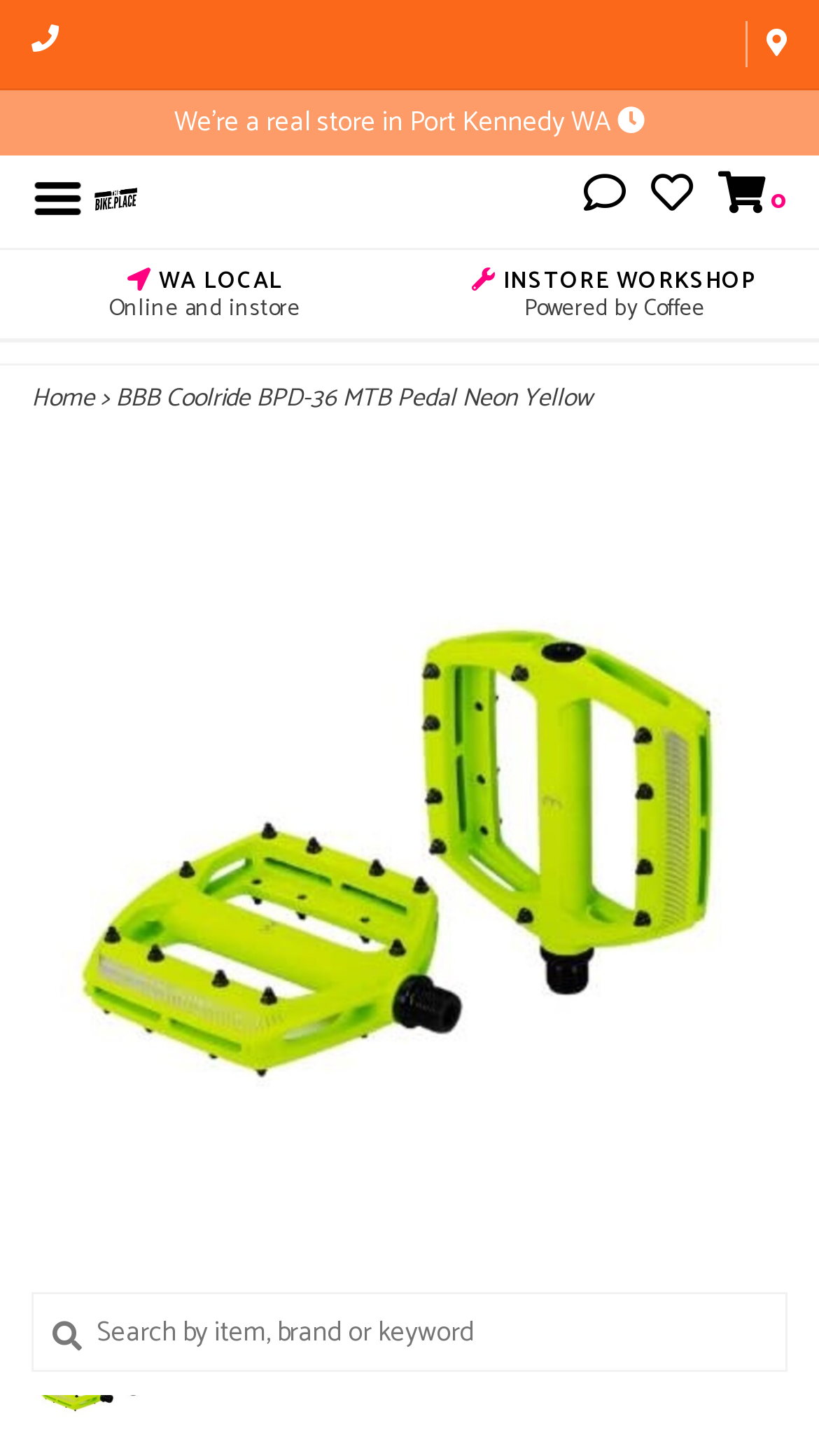Locate the bounding box coordinates of the element's region that should be clicked to carry out the following instruction: "Click the shopping cart icon". The coordinates need to be four float numbers between 0 and 1, i.e., [left, top, right, bottom].

[0.91, 0.014, 0.962, 0.046]